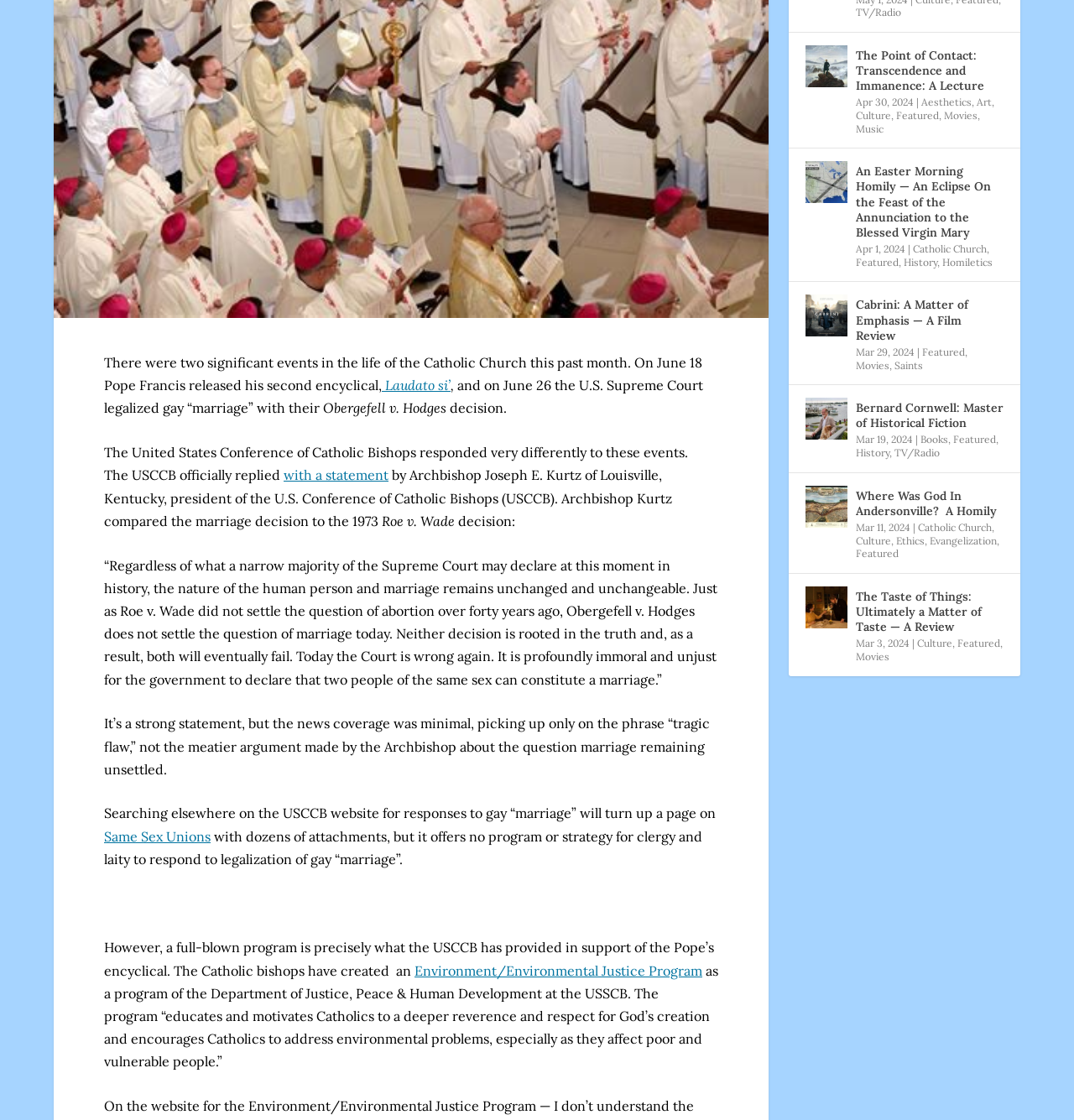Identify the bounding box for the UI element that is described as follows: "Catholic Church".

[0.85, 0.217, 0.919, 0.228]